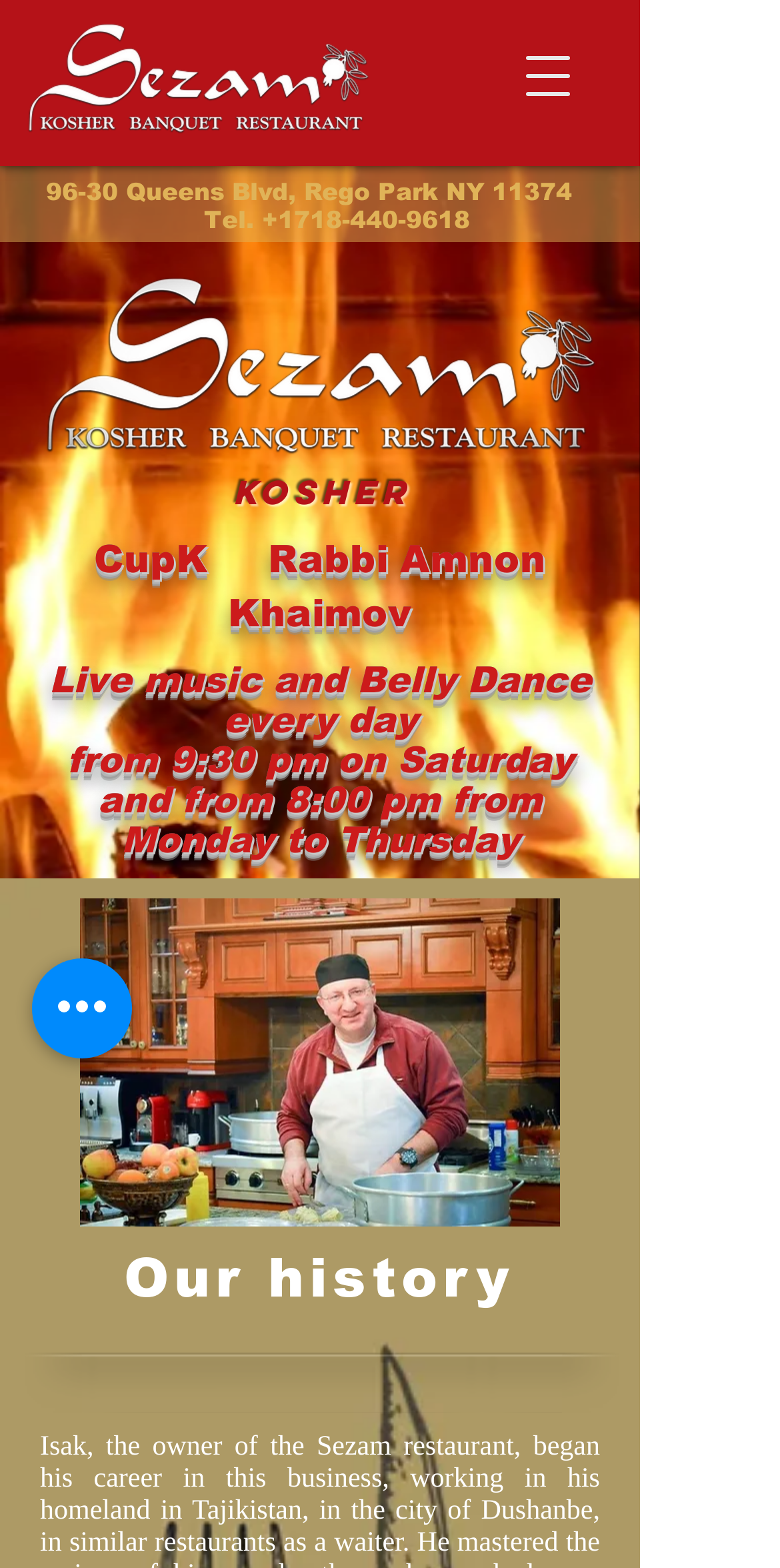Given the element description 718-440-9618, predict the bounding box coordinates for the UI element in the webpage screenshot. The format should be (top-left x, top-left y, bottom-right x, bottom-right y), and the values should be between 0 and 1.

[0.377, 0.131, 0.603, 0.149]